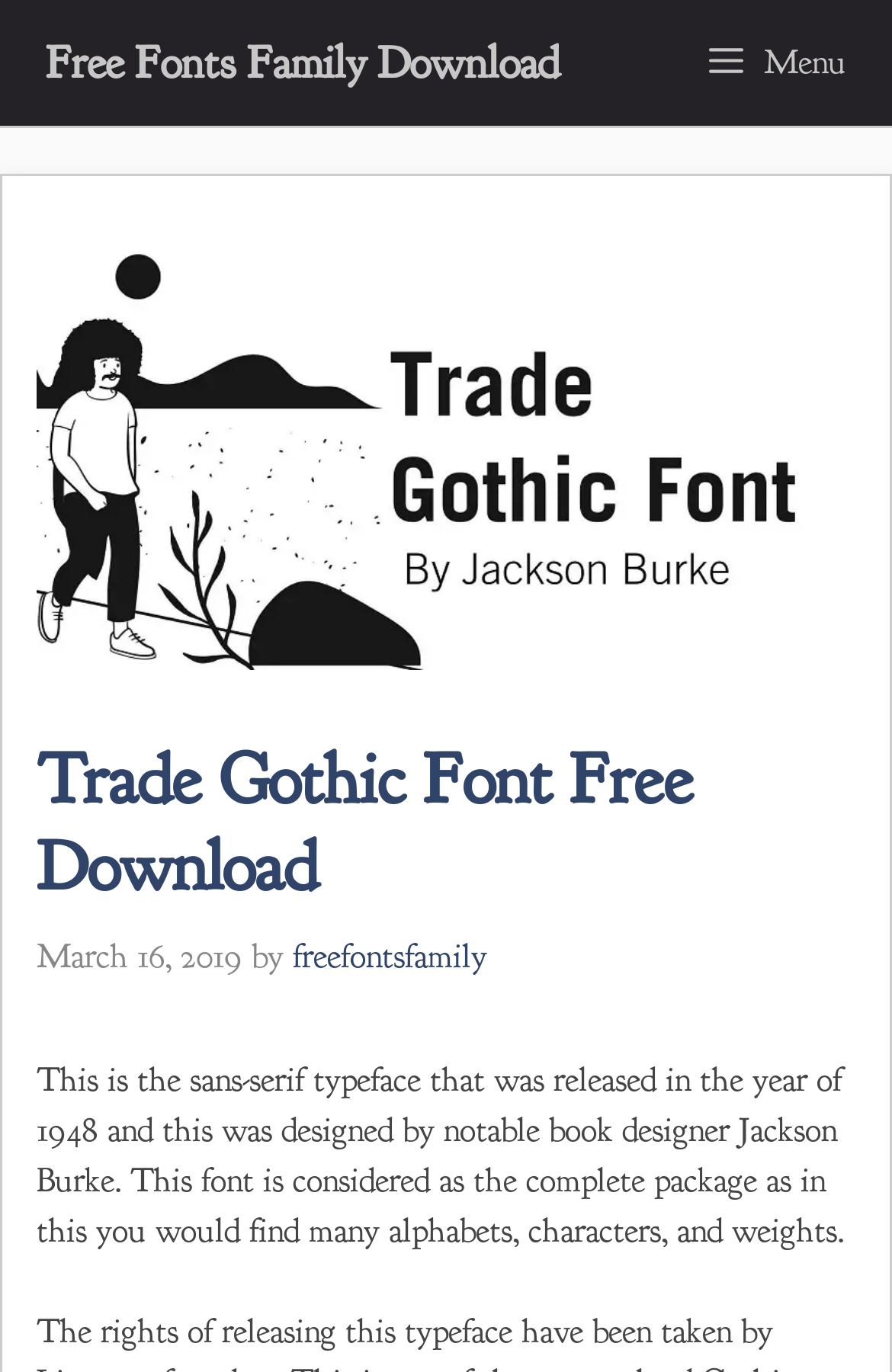What is the type of Trade Gothic Font?
Provide an in-depth answer to the question, covering all aspects.

I found the answer by analyzing the text content of the webpage, specifically the sentence 'This is the sans-serif typeface that was released in the year of 1948 and this was designed by notable book designer Jackson Burke.'